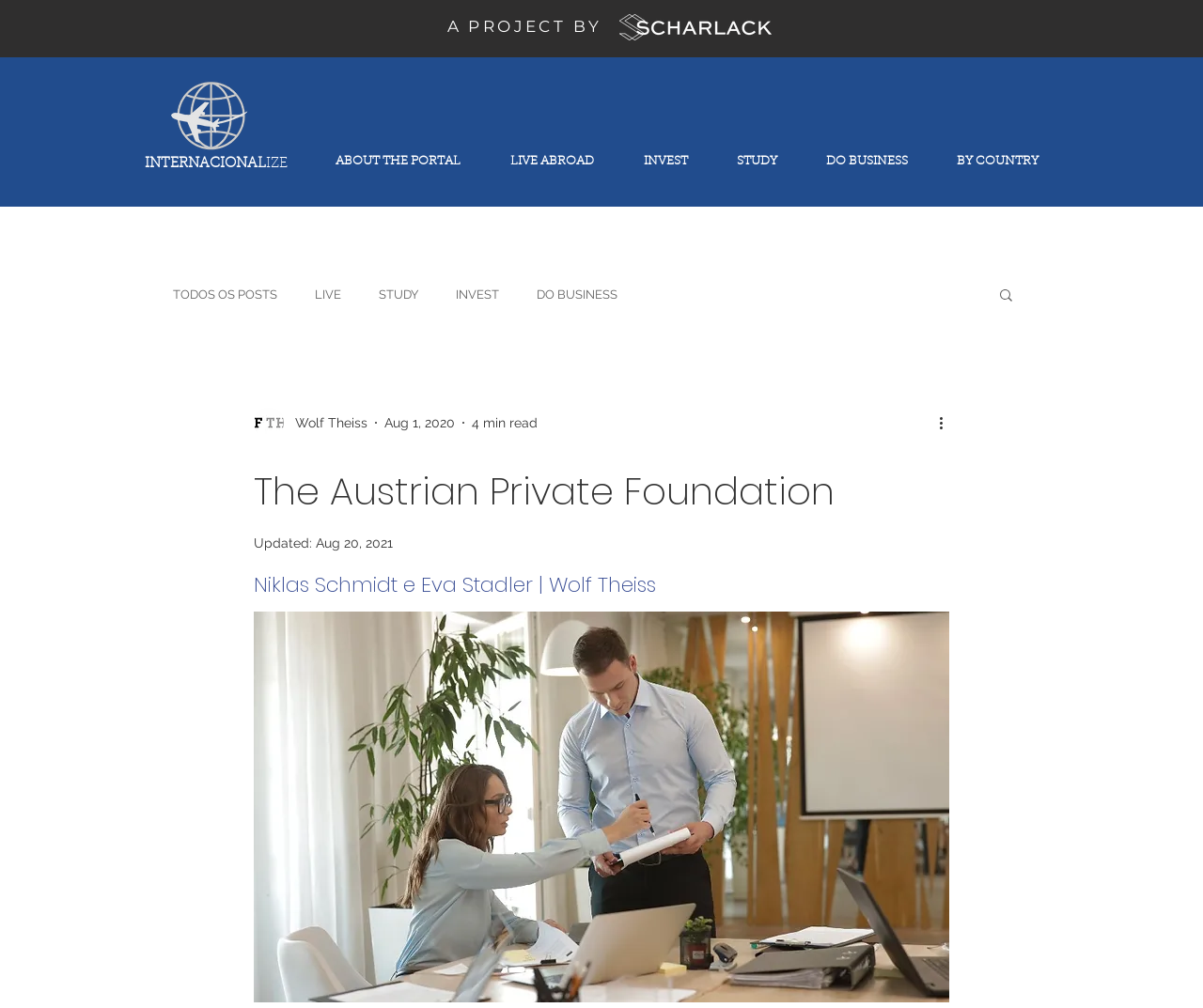Using the description "ABOUT THE PORTAL", predict the bounding box of the relevant HTML element.

[0.258, 0.129, 0.403, 0.175]